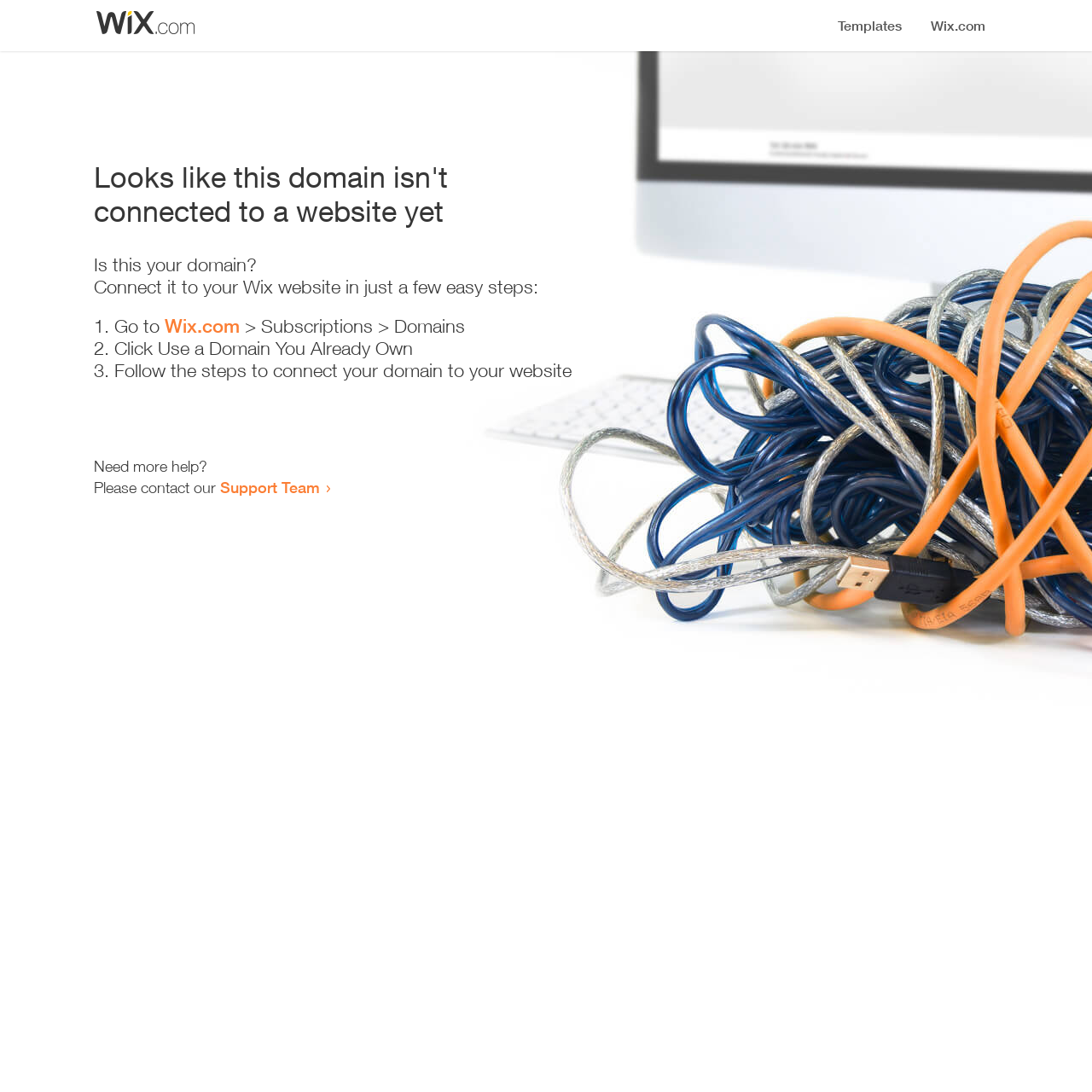How many steps are required to connect the domain?
Respond with a short answer, either a single word or a phrase, based on the image.

3